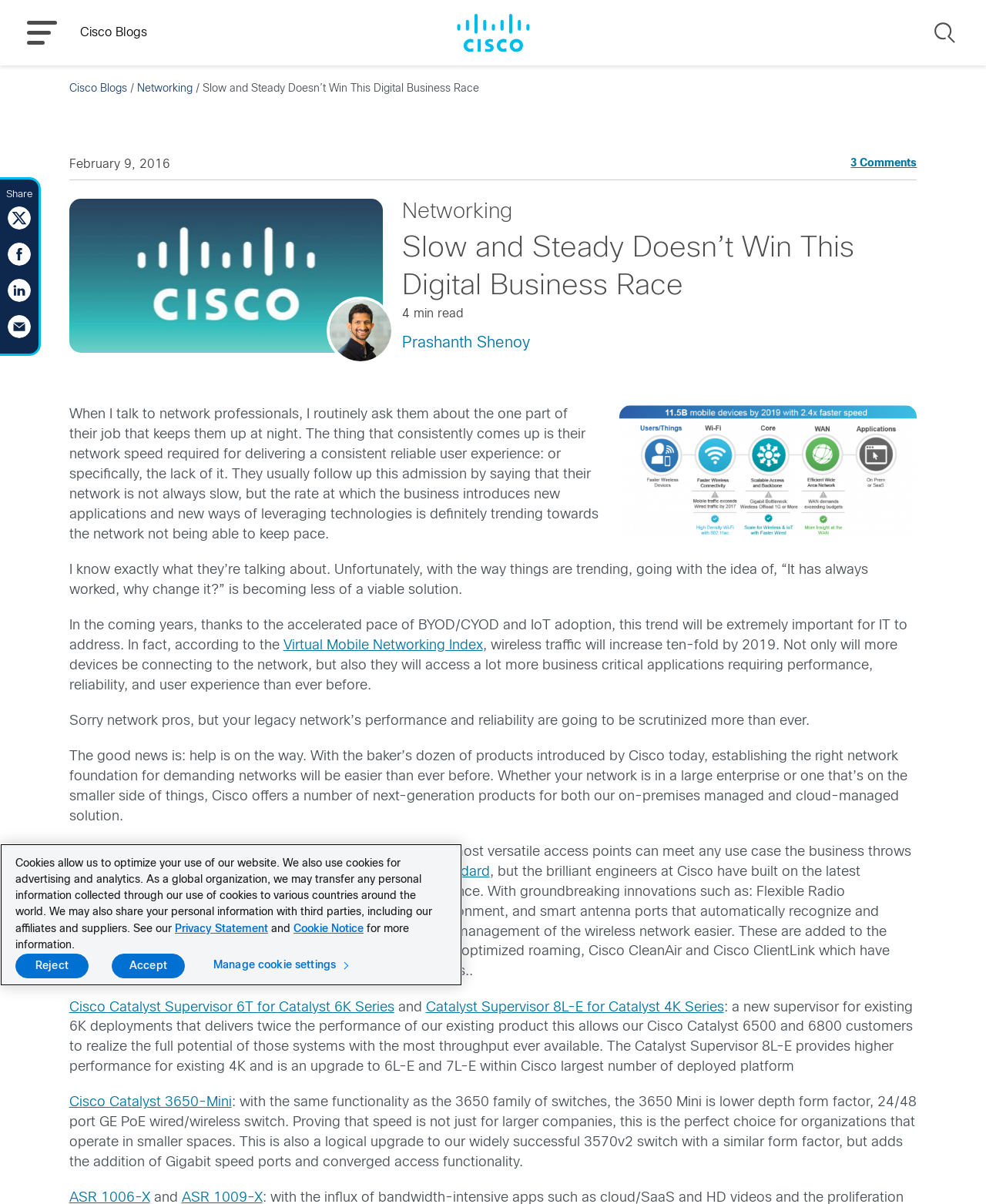Pinpoint the bounding box coordinates of the area that should be clicked to complete the following instruction: "Share the article on Twitter". The coordinates must be given as four float numbers between 0 and 1, i.e., [left, top, right, bottom].

[0.008, 0.183, 0.031, 0.193]